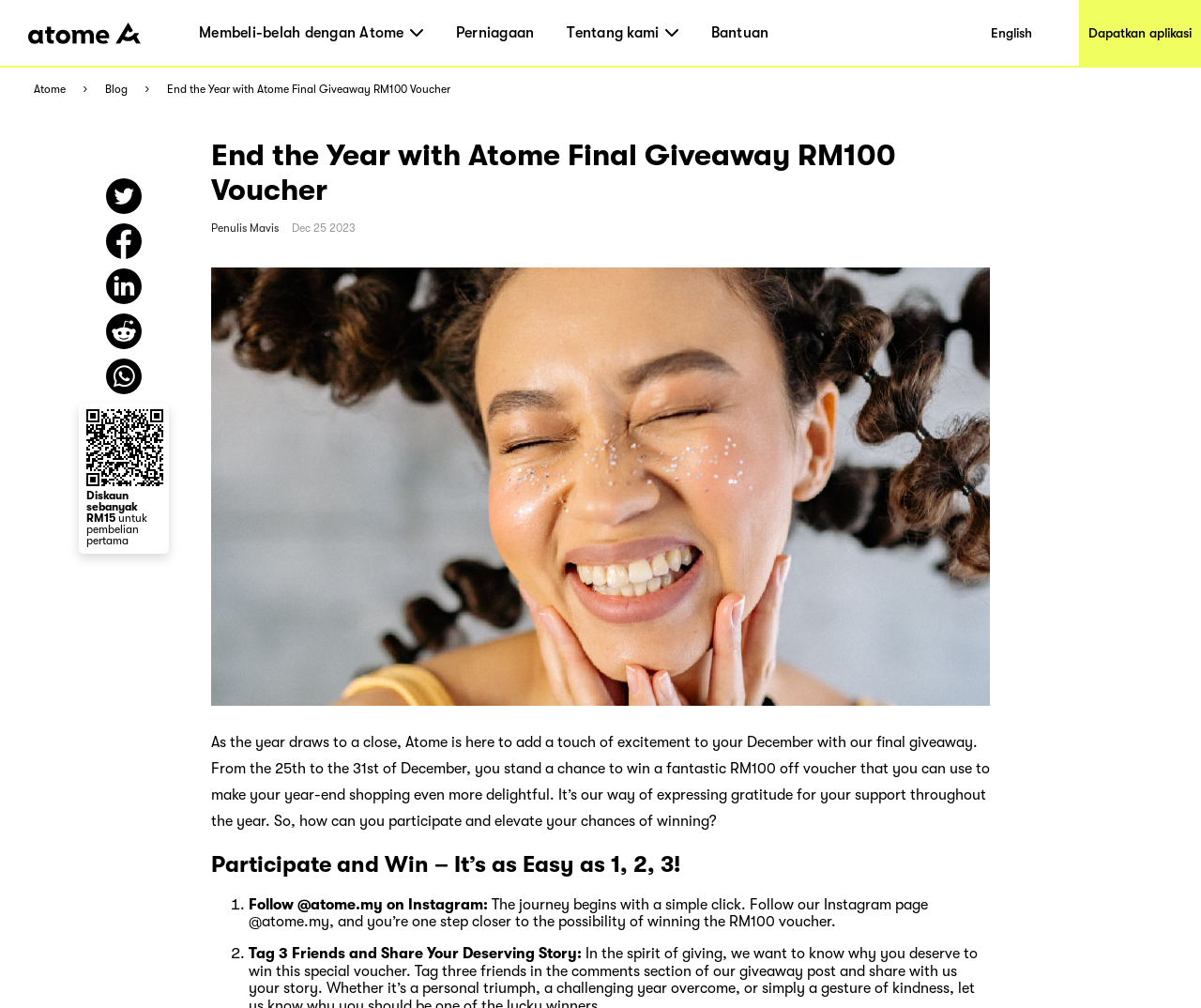Can you determine the main header of this webpage?

End the Year with Atome Final Giveaway RM100 Voucher